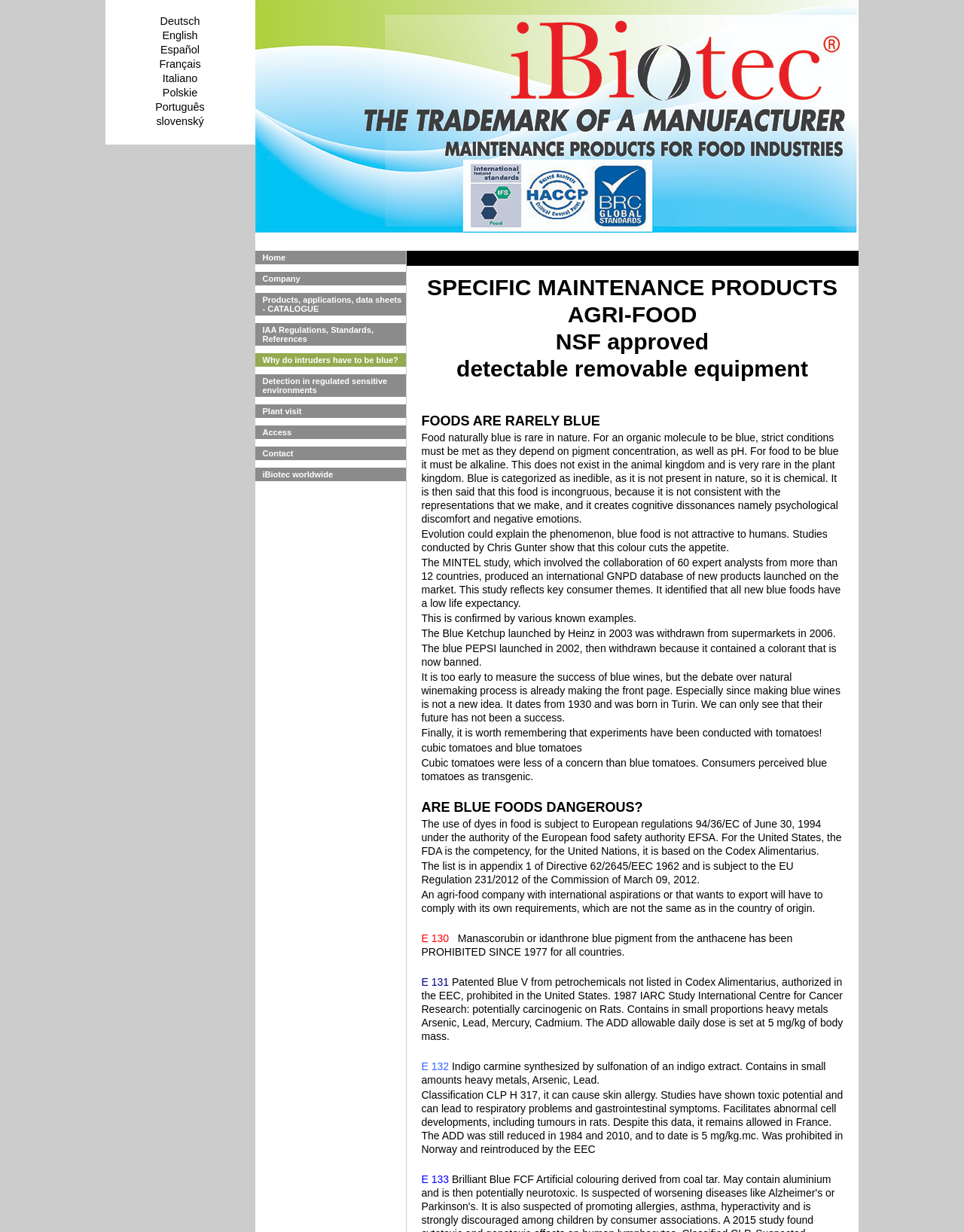Specify the bounding box coordinates of the element's area that should be clicked to execute the given instruction: "Click on Home link". The coordinates should be four float numbers between 0 and 1, i.e., [left, top, right, bottom].

[0.264, 0.204, 0.421, 0.215]